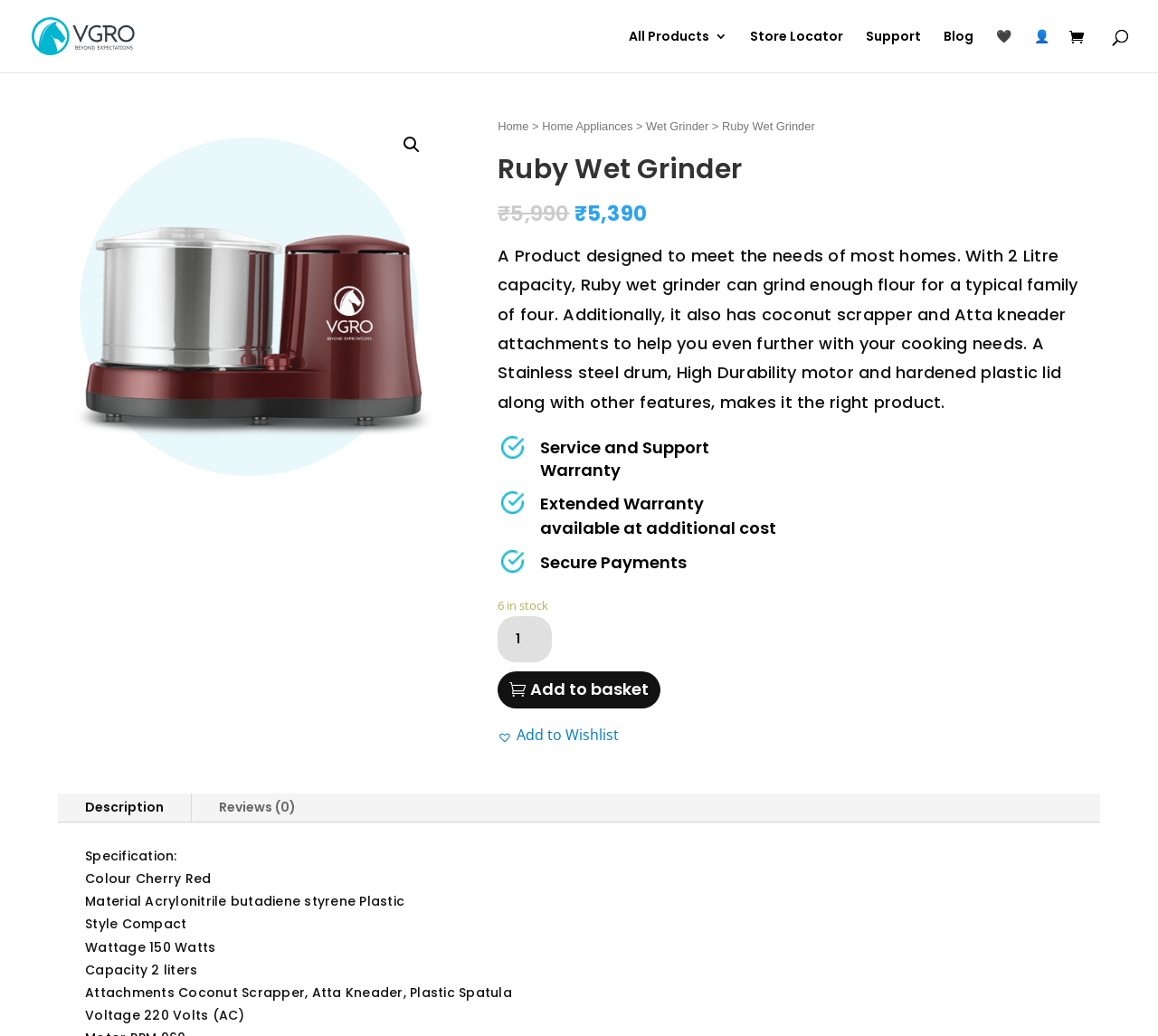Can you provide the bounding box coordinates for the element that should be clicked to implement the instruction: "View product description"?

[0.05, 0.766, 0.165, 0.794]